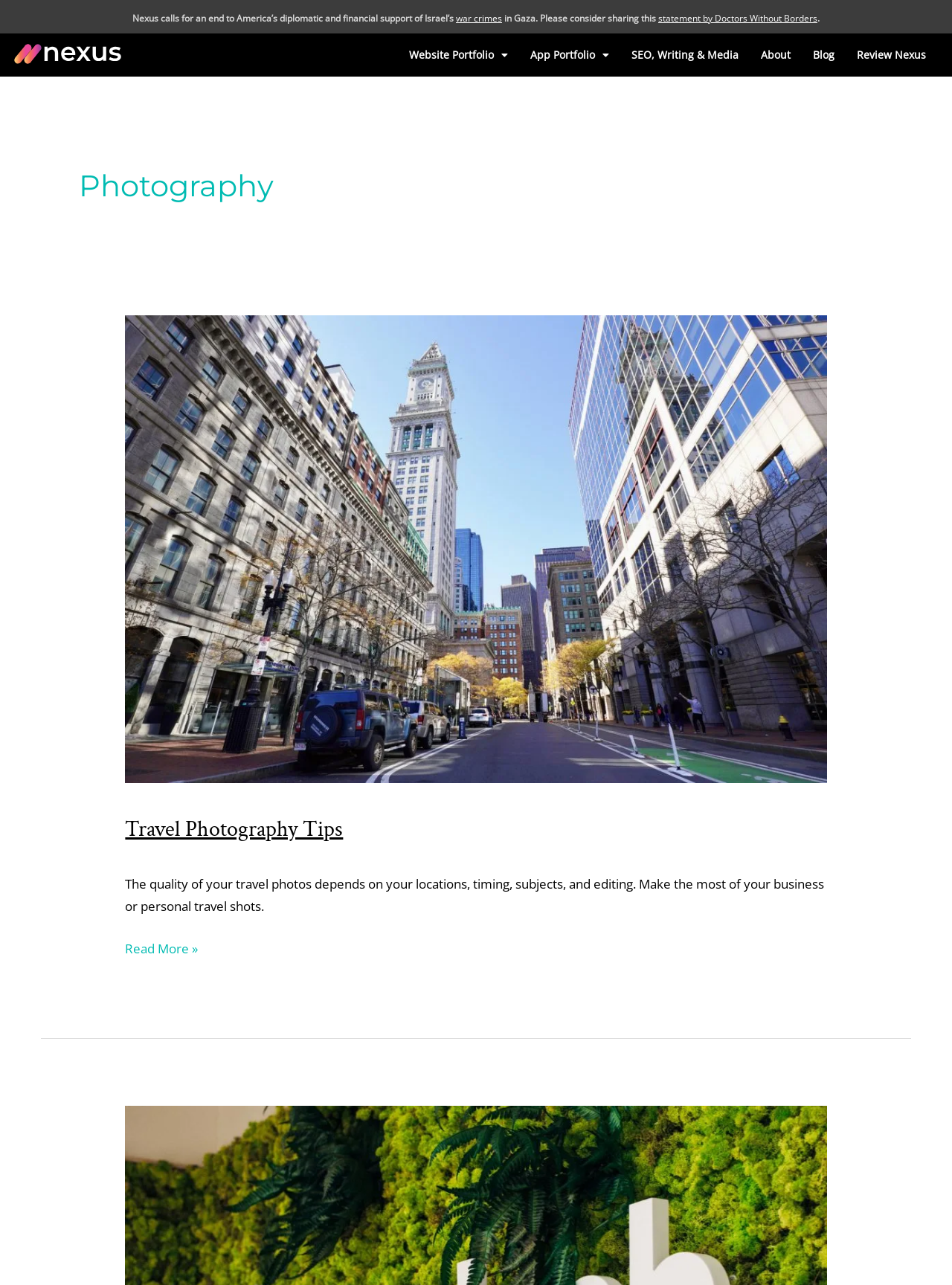What is the name of the organization?
Using the details shown in the screenshot, provide a comprehensive answer to the question.

The name of the organization can be inferred from the root element 'photography Archives - Nexus Marketing', which suggests that Nexus is the name of the organization.